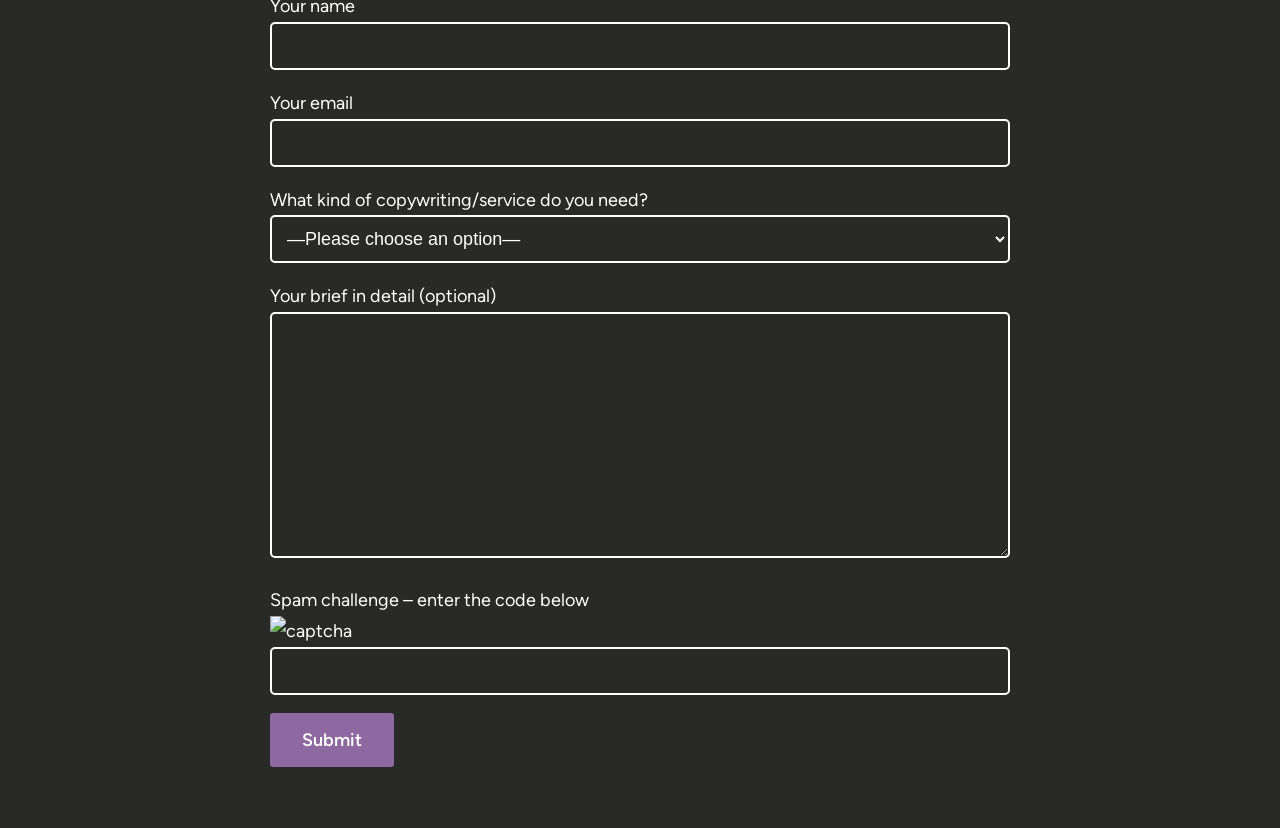What type of service is being requested?
Please provide a single word or phrase answer based on the image.

Copywriting/service